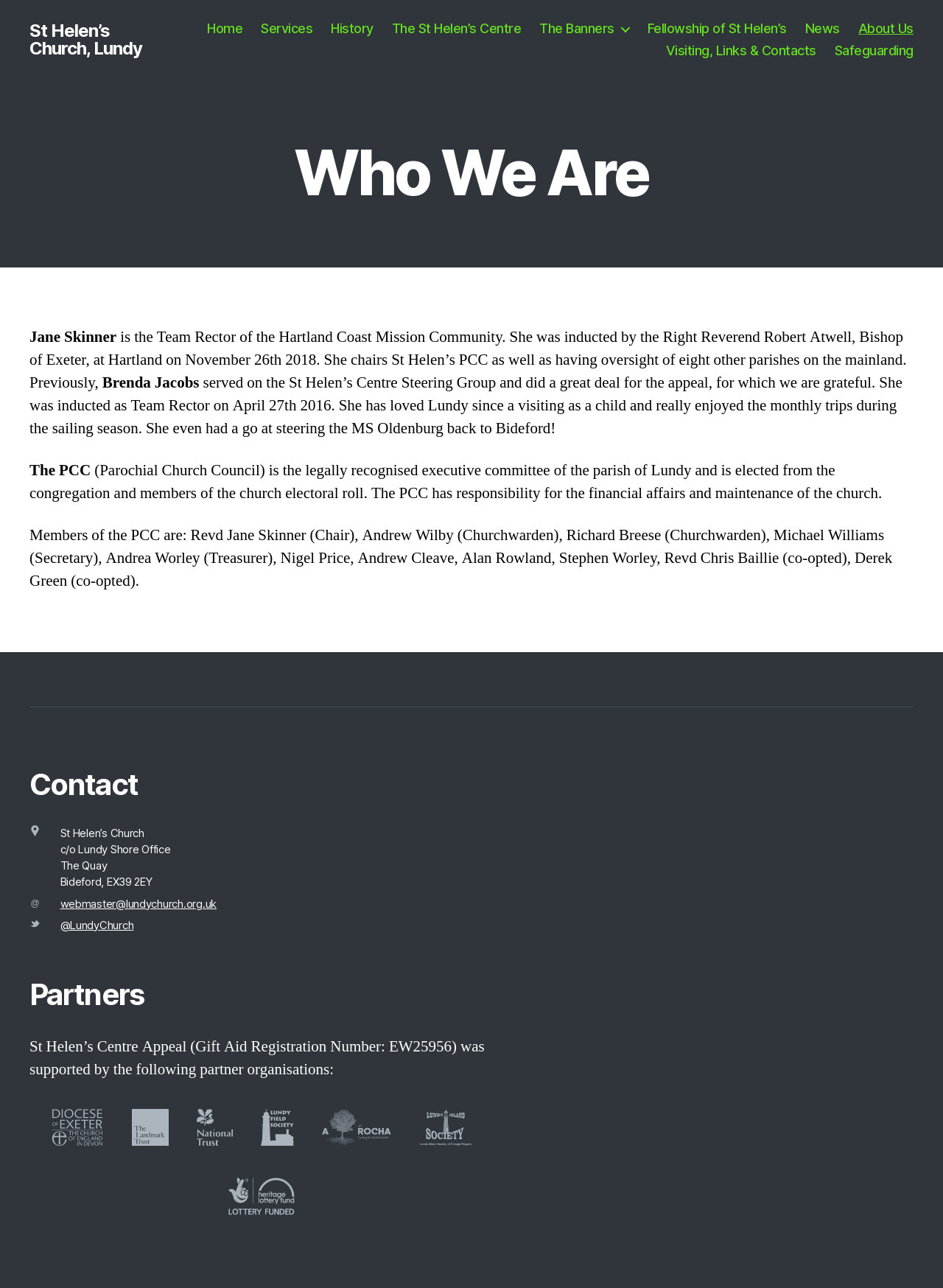Find the bounding box coordinates of the clickable element required to execute the following instruction: "Click the post comment button". Provide the coordinates as four float numbers between 0 and 1, i.e., [left, top, right, bottom].

None